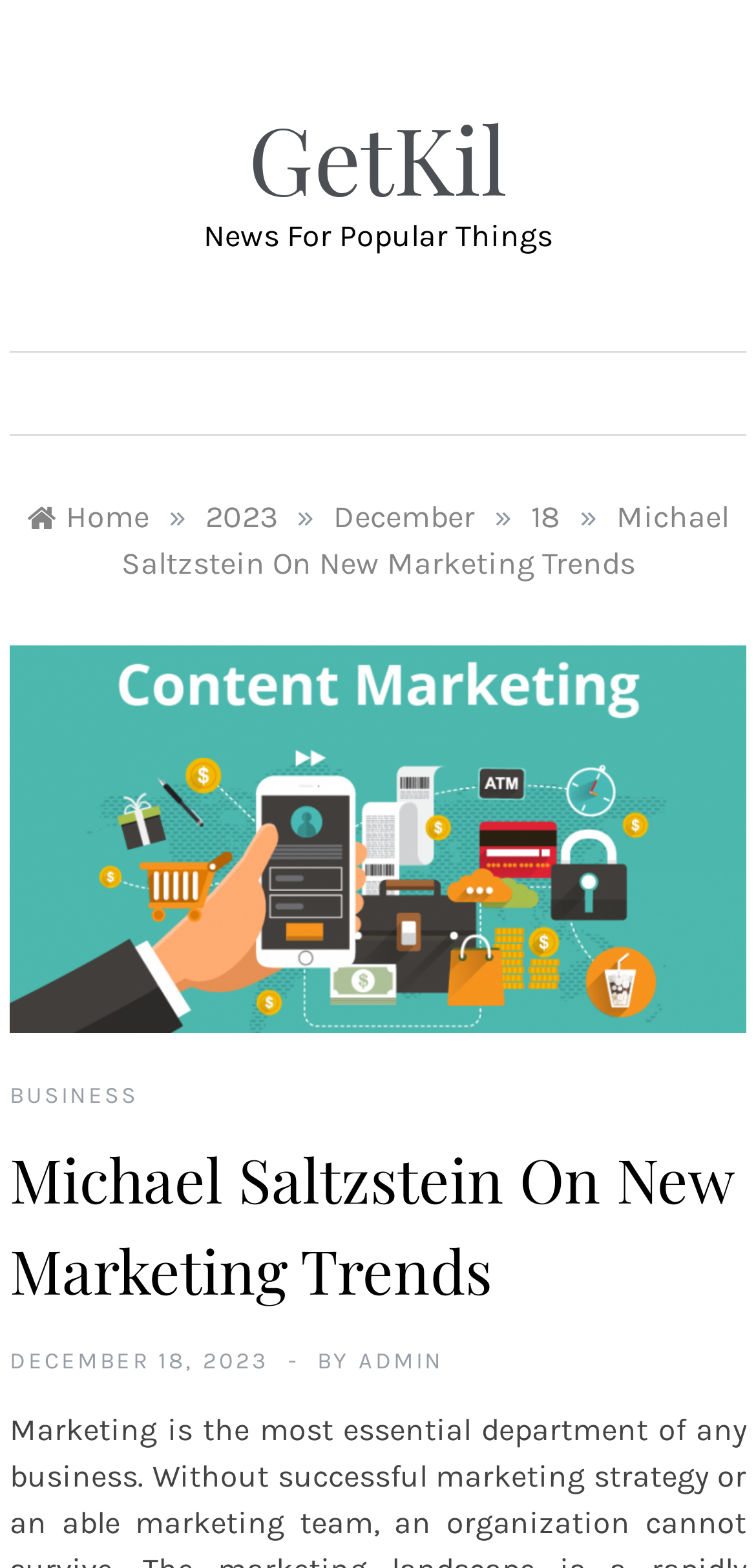Pinpoint the bounding box coordinates of the element to be clicked to execute the instruction: "Click on the 'GetKil' link".

[0.328, 0.061, 0.672, 0.14]